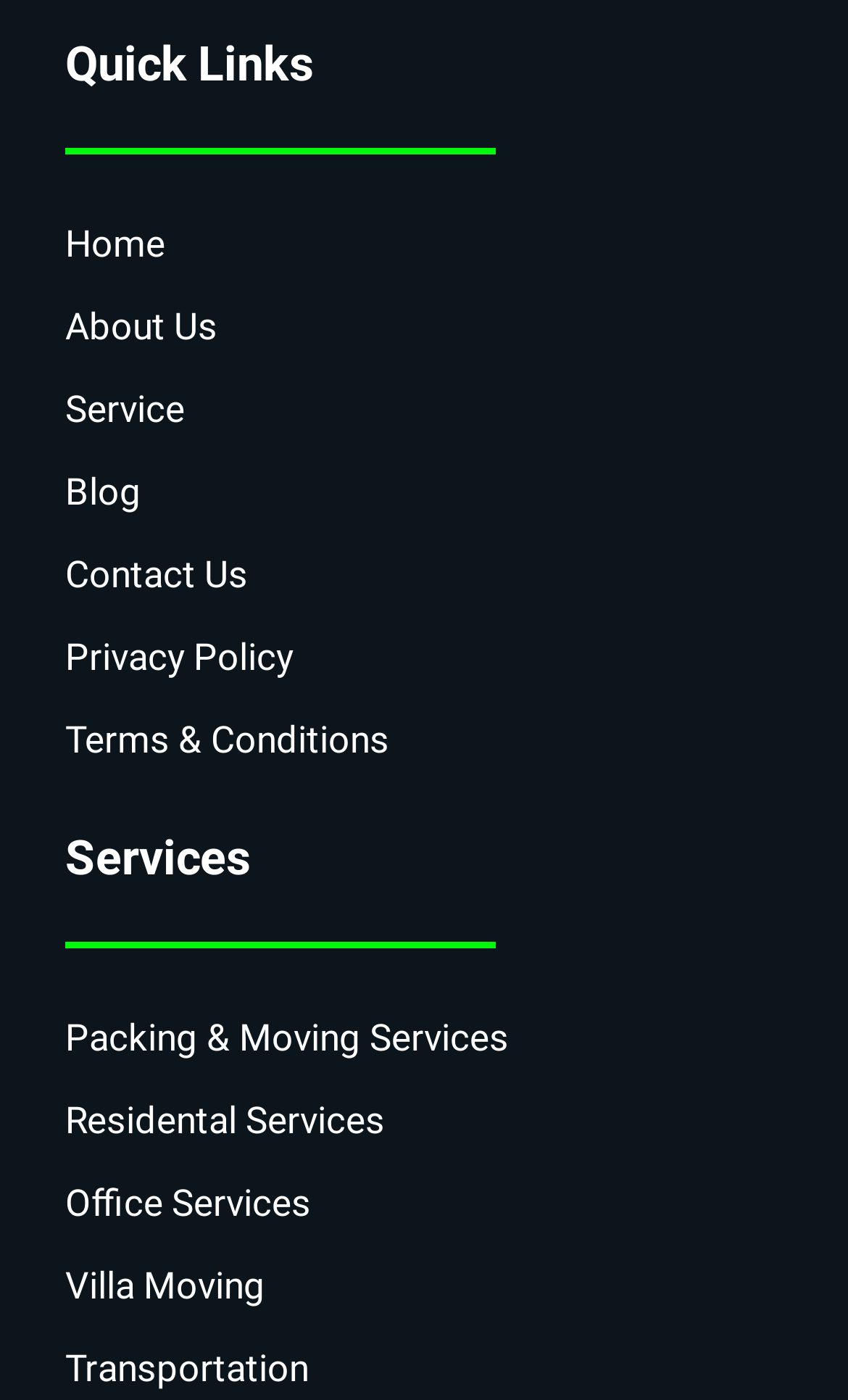How many links are there in the Services section?
Please look at the screenshot and answer in one word or a short phrase.

5